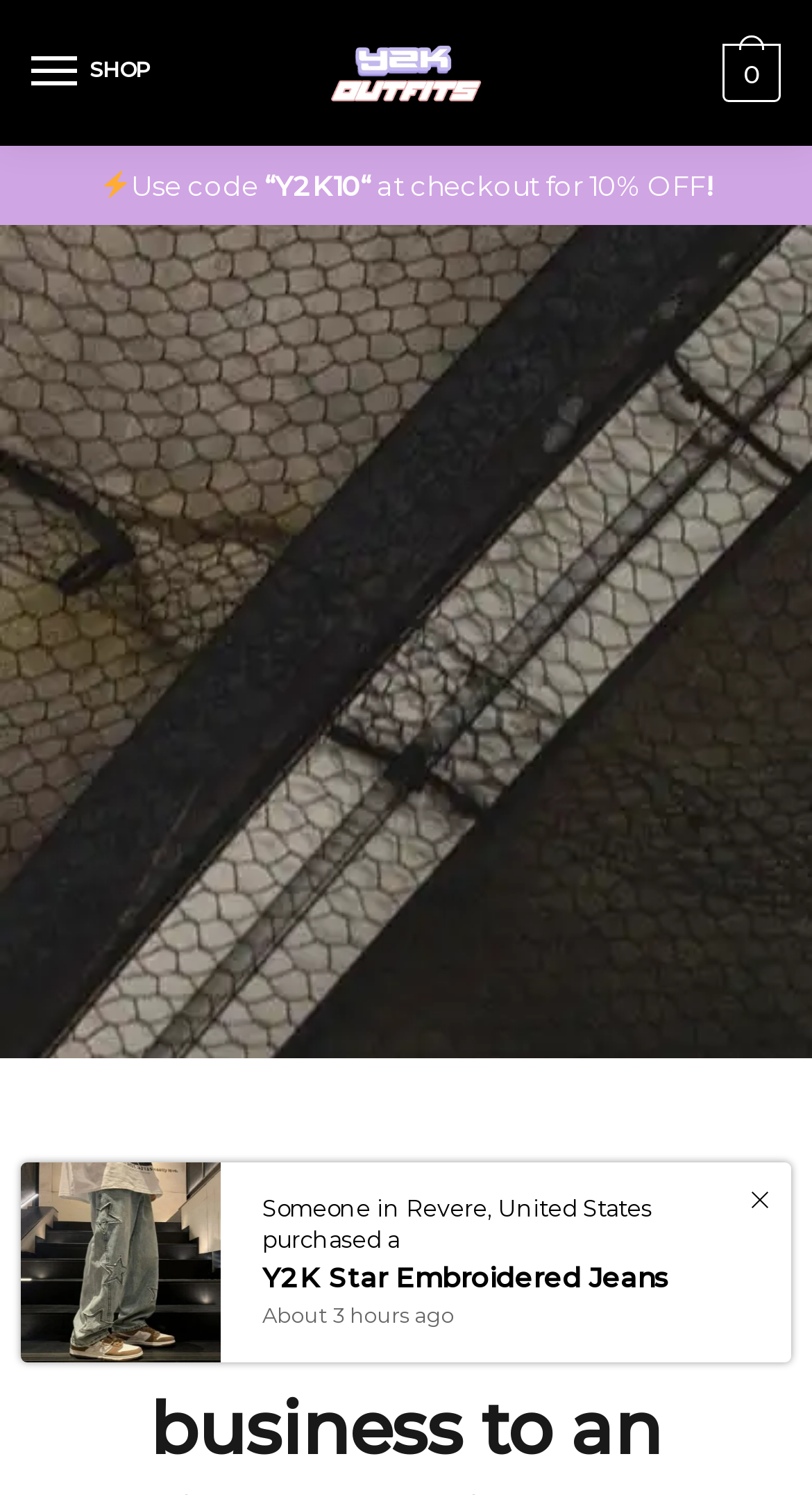What is the brand name of the clothing store?
Refer to the screenshot and respond with a concise word or phrase.

Y2K Outfits